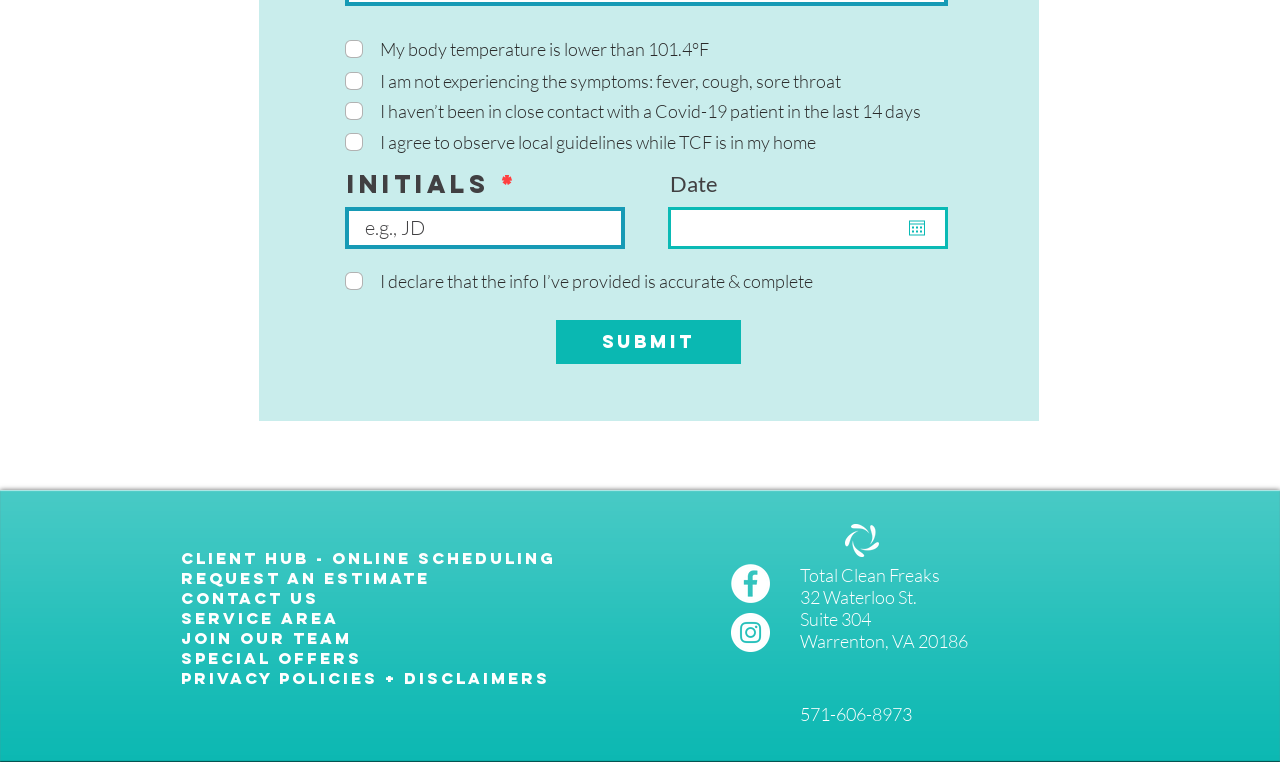Show the bounding box coordinates for the HTML element as described: "Submit".

[0.434, 0.42, 0.579, 0.478]